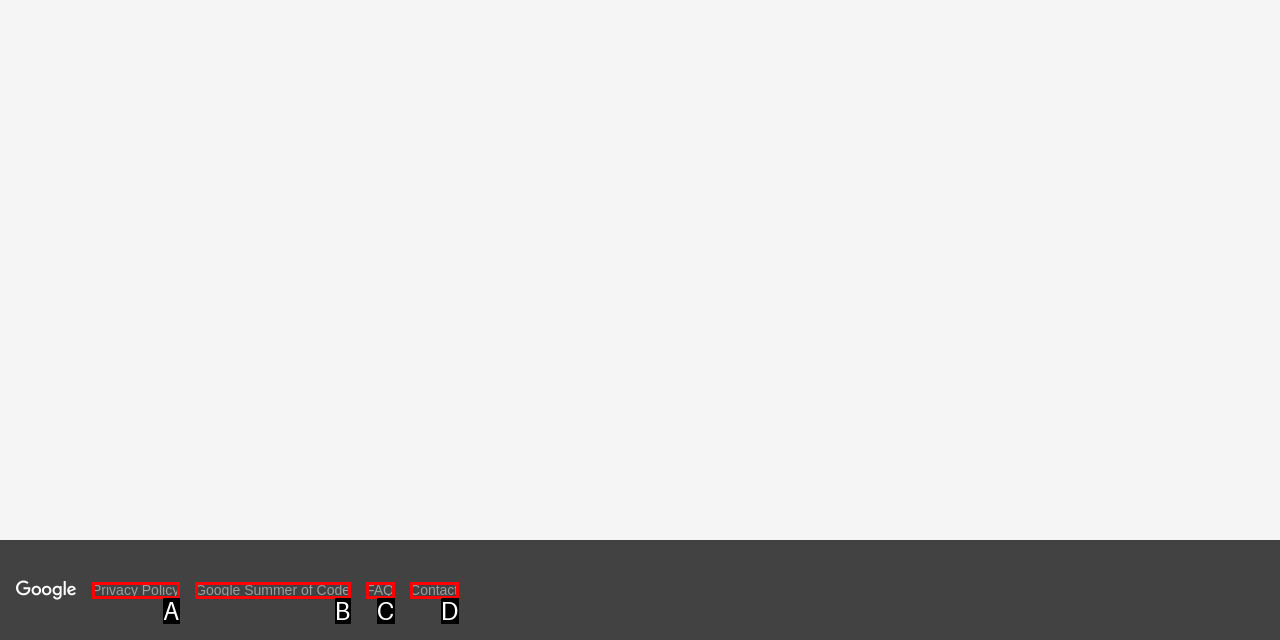Select the appropriate option that fits: FAQ
Reply with the letter of the correct choice.

C